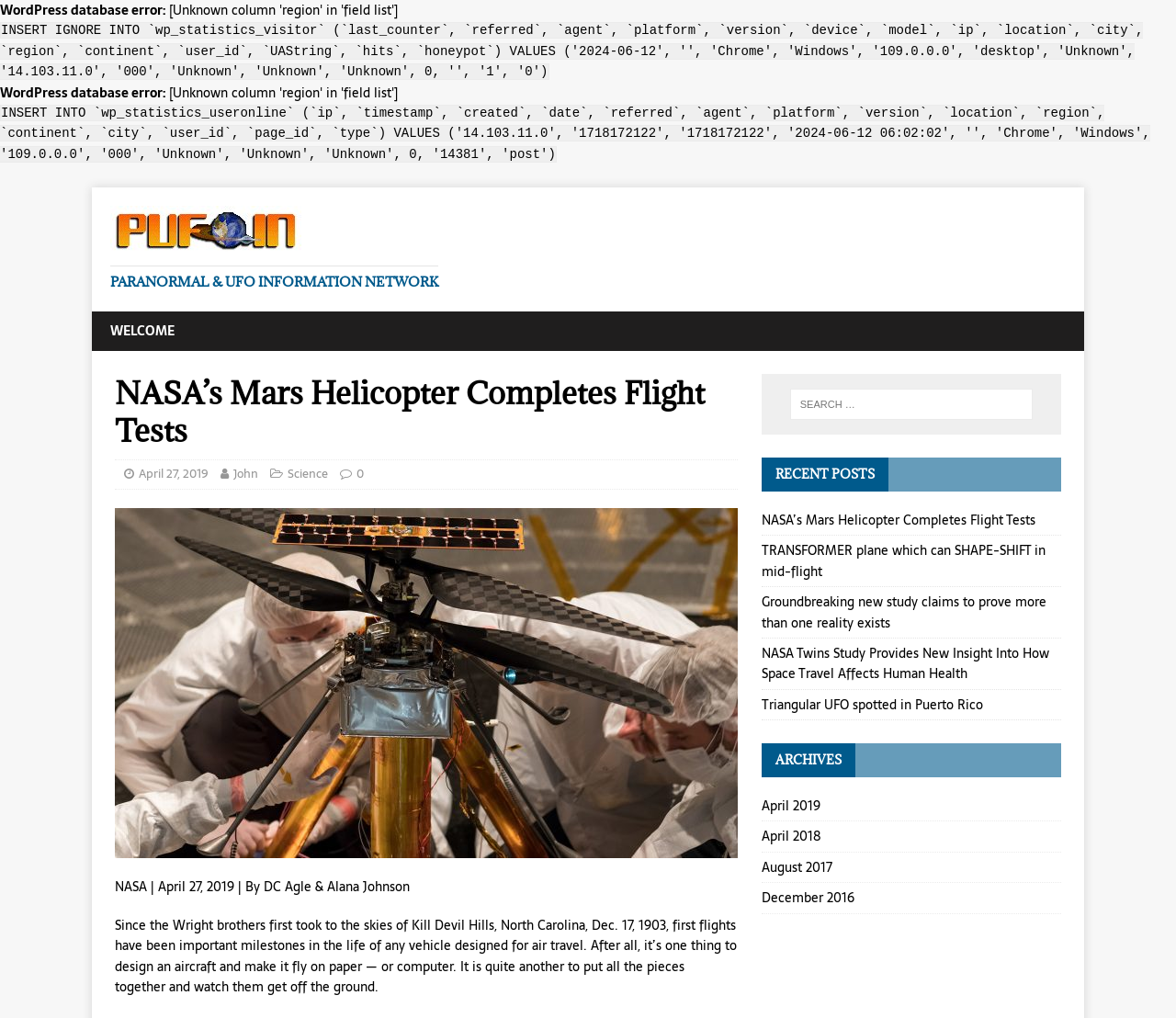Give a detailed explanation of the elements present on the webpage.

The webpage appears to be a blog or news article page, with a focus on space and paranormal-related topics. At the top, there is a header section with a link to "PARANORMAL & UFO INFORMATION NETWORK" and a subheading "WELCOME". Below this, there is a main article section with a heading "NASA’s Mars Helicopter Completes Flight Tests" and a subheading with the date "April 27, 2019" and author names "John" and "Science". 

The article itself is a lengthy text that discusses the importance of first flights in the history of air travel, with a specific focus on NASA's Mars Helicopter. The text is accompanied by an image, which is likely a photo or illustration related to the topic.

To the right of the main article section, there is a sidebar with several sections. The top section has a search box with a label "Search for:". Below this, there is a section titled "RECENT POSTS" with five links to other articles, including "TRANSFORMER plane which can SHAPE-SHIFT in mid-flight" and "Triangular UFO spotted in Puerto Rico". 

Further down the sidebar, there is a section titled "ARCHIVES" with links to monthly archives dating back to 2016. At the very top of the page, there is a small error message "WordPress database error:" which is likely a technical issue.